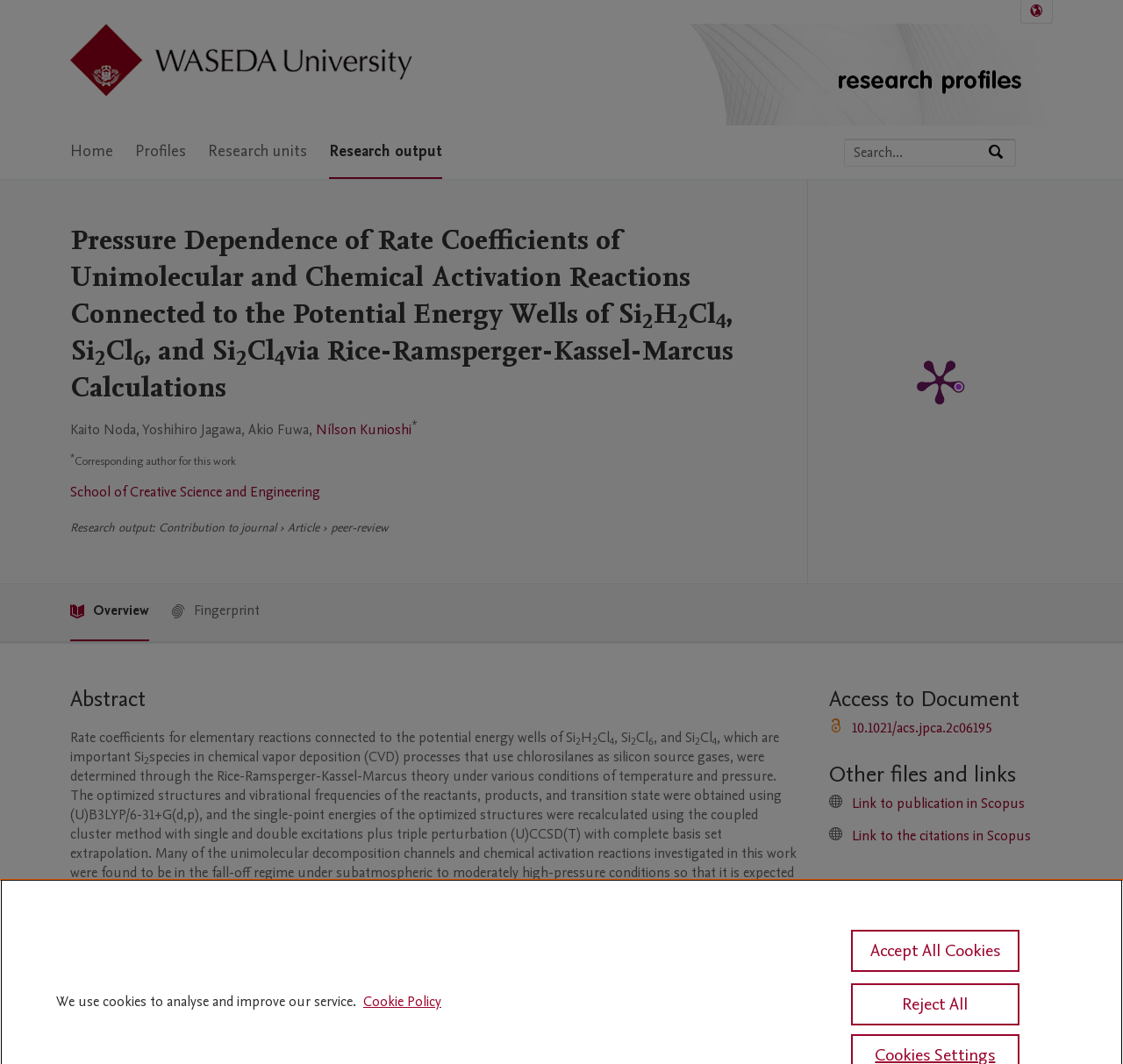Provide the bounding box coordinates of the area you need to click to execute the following instruction: "View the 'Publication metrics'".

[0.719, 0.167, 0.93, 0.548]